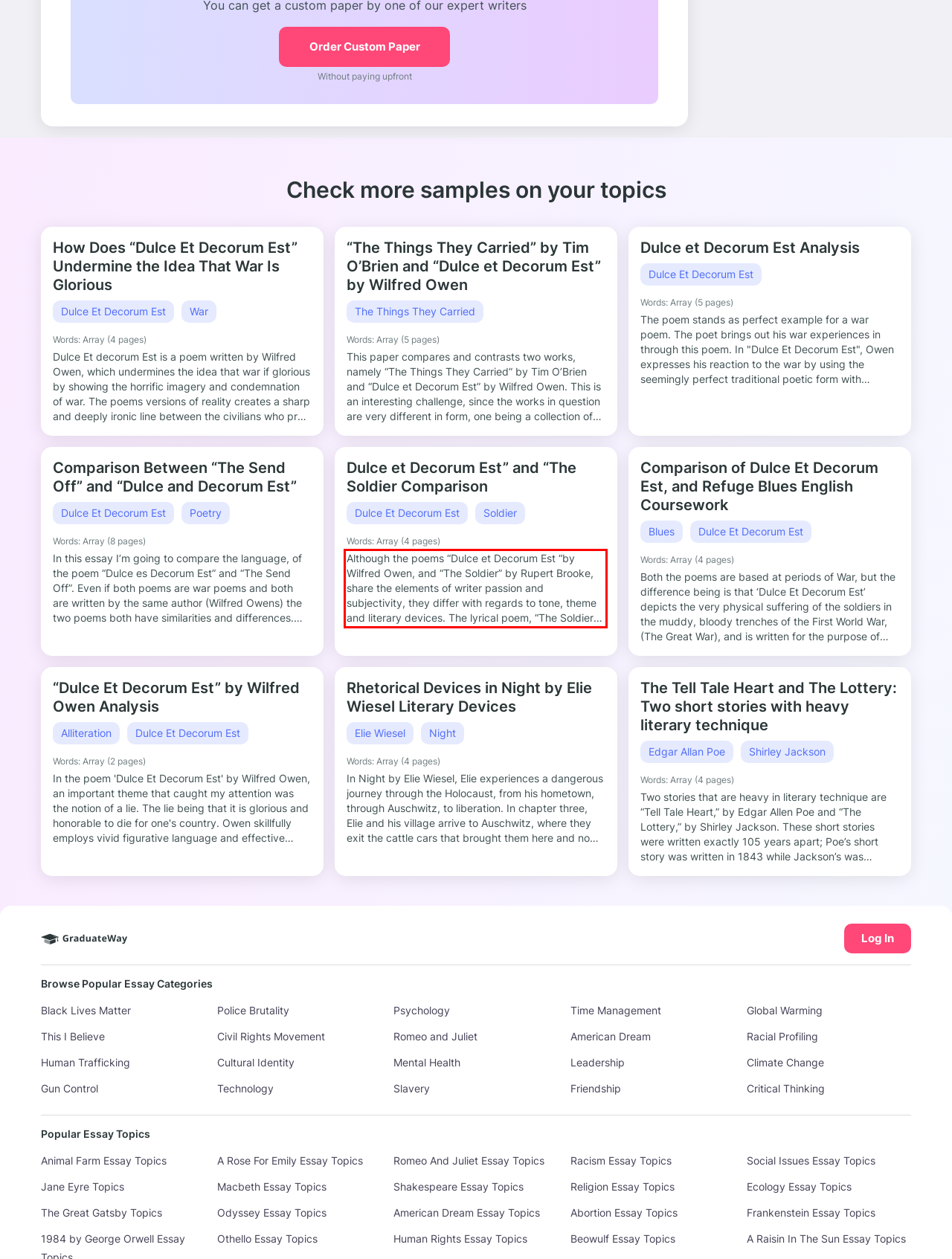Locate the red bounding box in the provided webpage screenshot and use OCR to determine the text content inside it.

Although the poems “Dulce et Decorum Est “by Wilfred Owen, and “The Soldier” by Rupert Brooke, share the elements of writer passion and subjectivity, they differ with regards to tone, theme and literary devices. The lyrical poem, “The Soldier” was written during the period before the World War, and thus presents an unrealistic viewpoint of